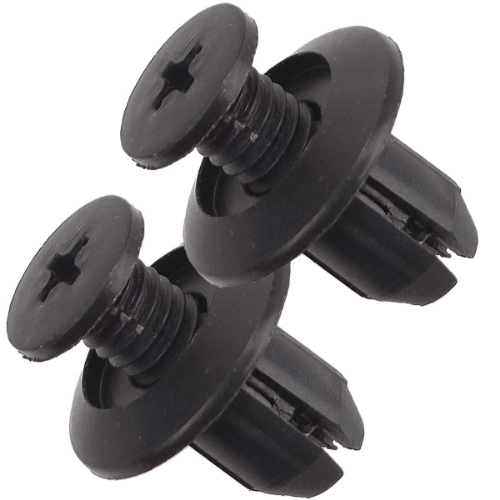What is the purpose of the retainer clips?
Please give a detailed and thorough answer to the question, covering all relevant points.

According to the caption, the retainer clips are designed to securely attach the kick plate under the dishwasher, providing a reliable solution for those needing replacement clips.